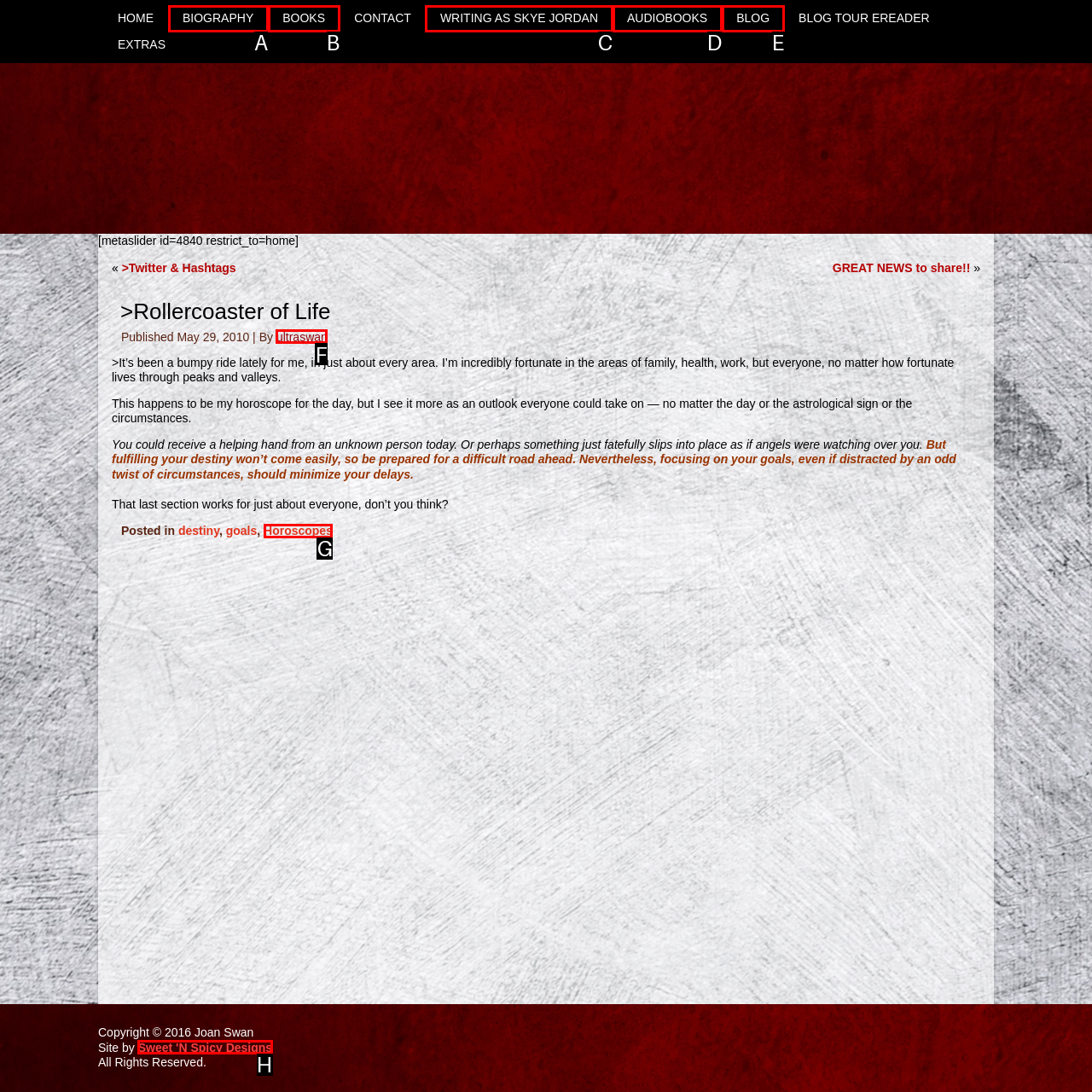Which HTML element matches the description: Horoscopes the best? Answer directly with the letter of the chosen option.

G